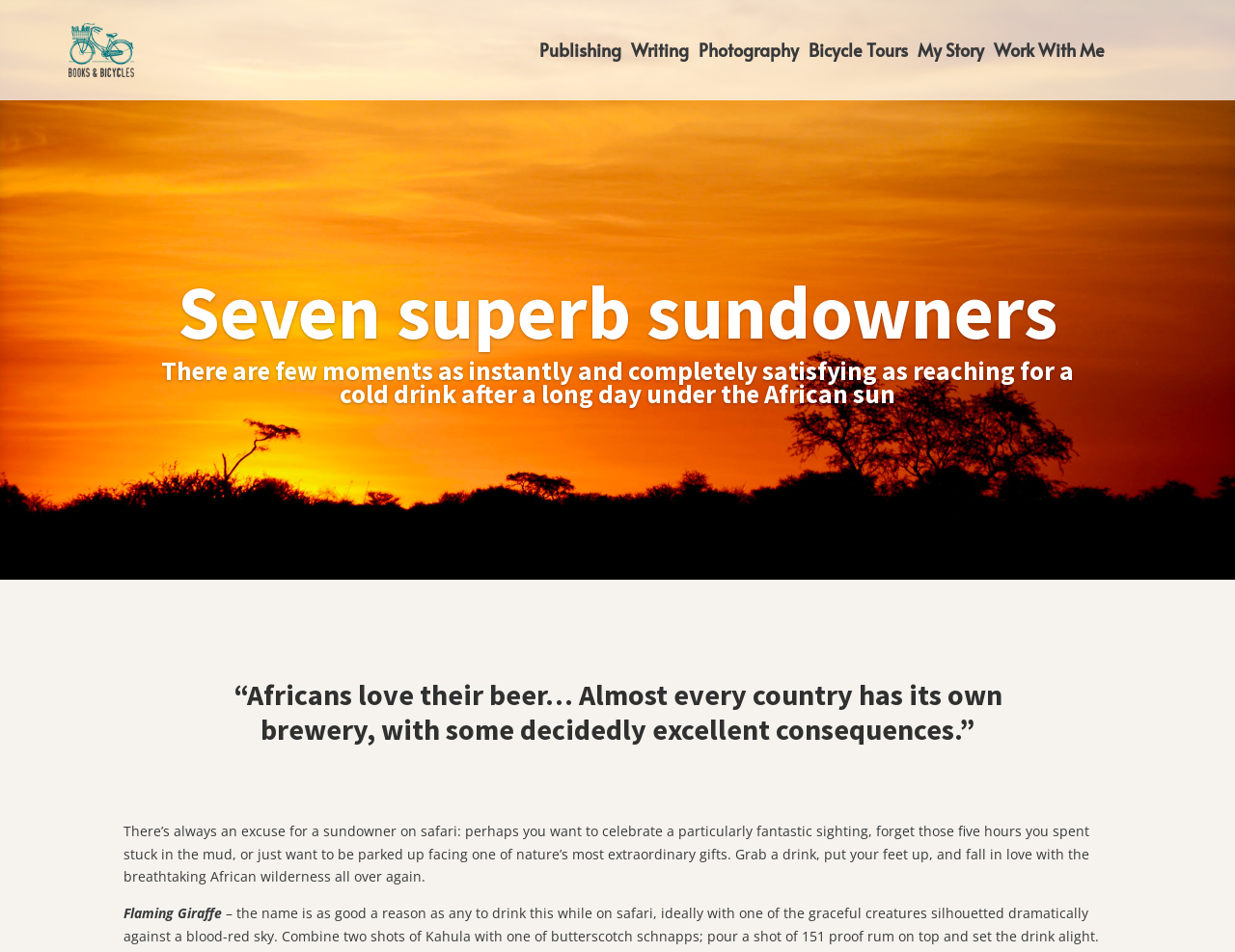What is the author's profession? Analyze the screenshot and reply with just one word or a short phrase.

Writer and photographer